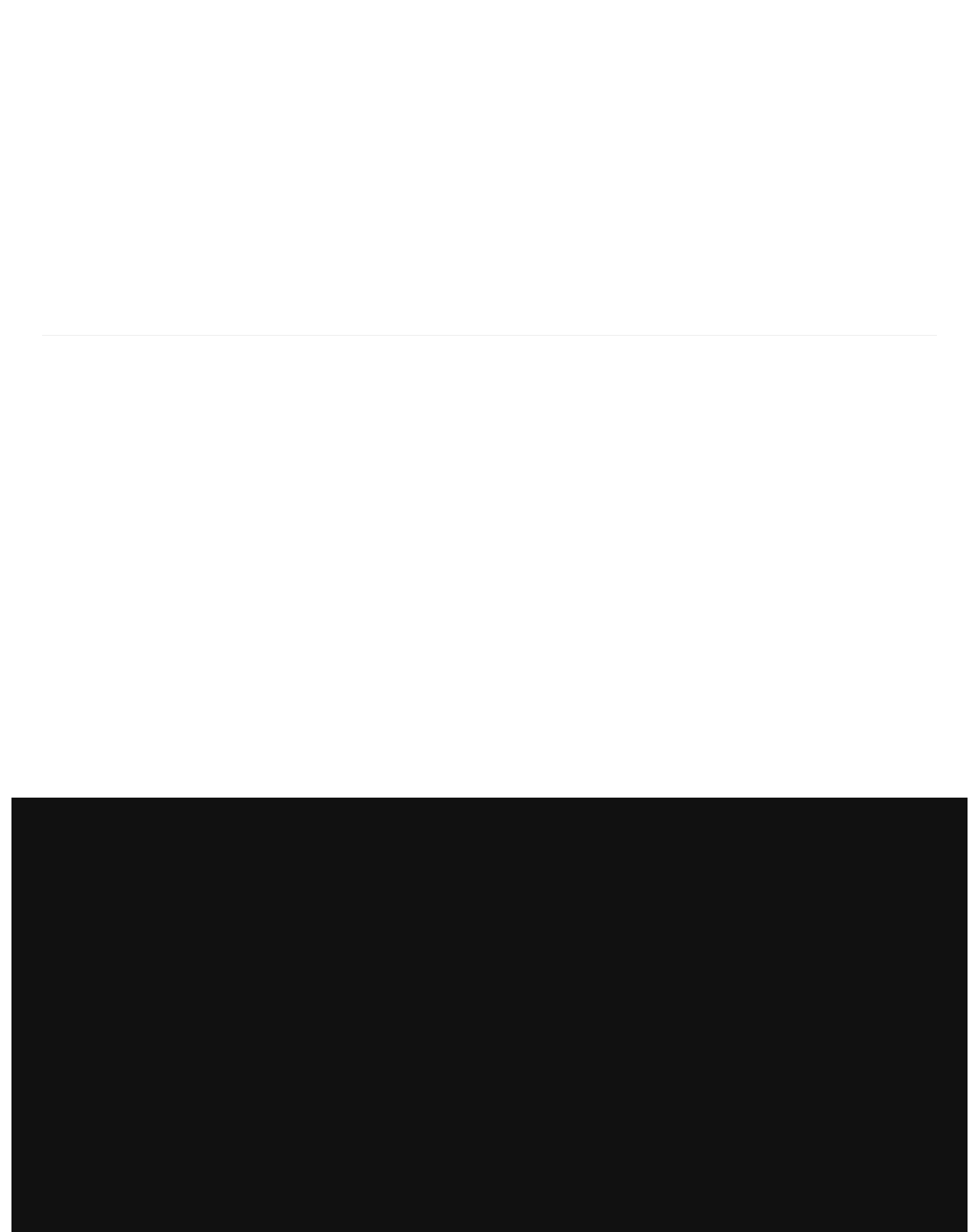Based on the image, provide a detailed response to the question:
What is Perennial Environmental Services?

Based on the webpage, Perennial Environmental Services is a team of biologists, scientists, toxicologists, and environmental professionals that provide technical environmental solutions and management with fresh perspectives and unparalleled efficiency.